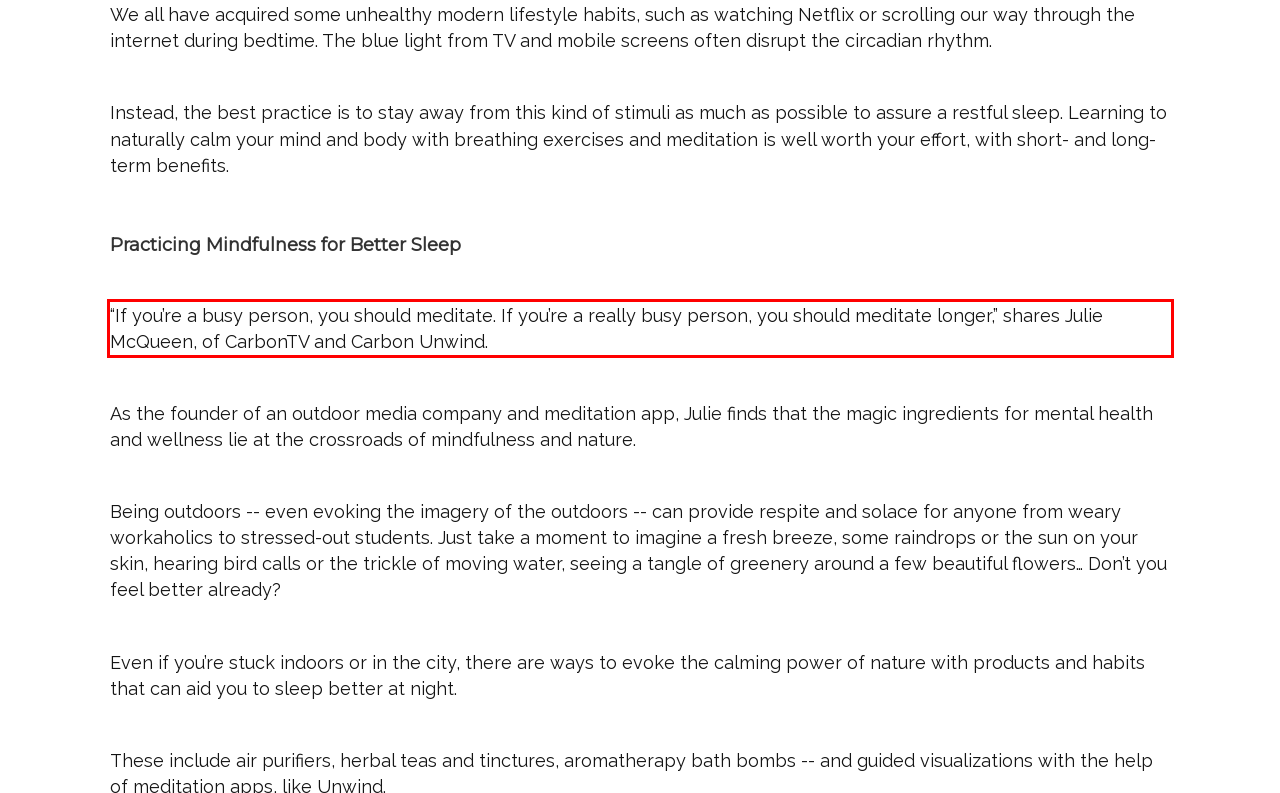Please take the screenshot of the webpage, find the red bounding box, and generate the text content that is within this red bounding box.

“If you’re a busy person, you should meditate. If you’re a really busy person, you should meditate longer,” shares Julie McQueen, of CarbonTV and Carbon Unwind.